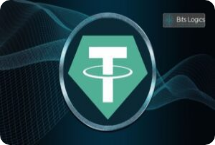What is the color of the background?
Use the image to give a comprehensive and detailed response to the question.

The caption describes the design of the logo as having a dark background, which implies that the background of the image is dark in color.